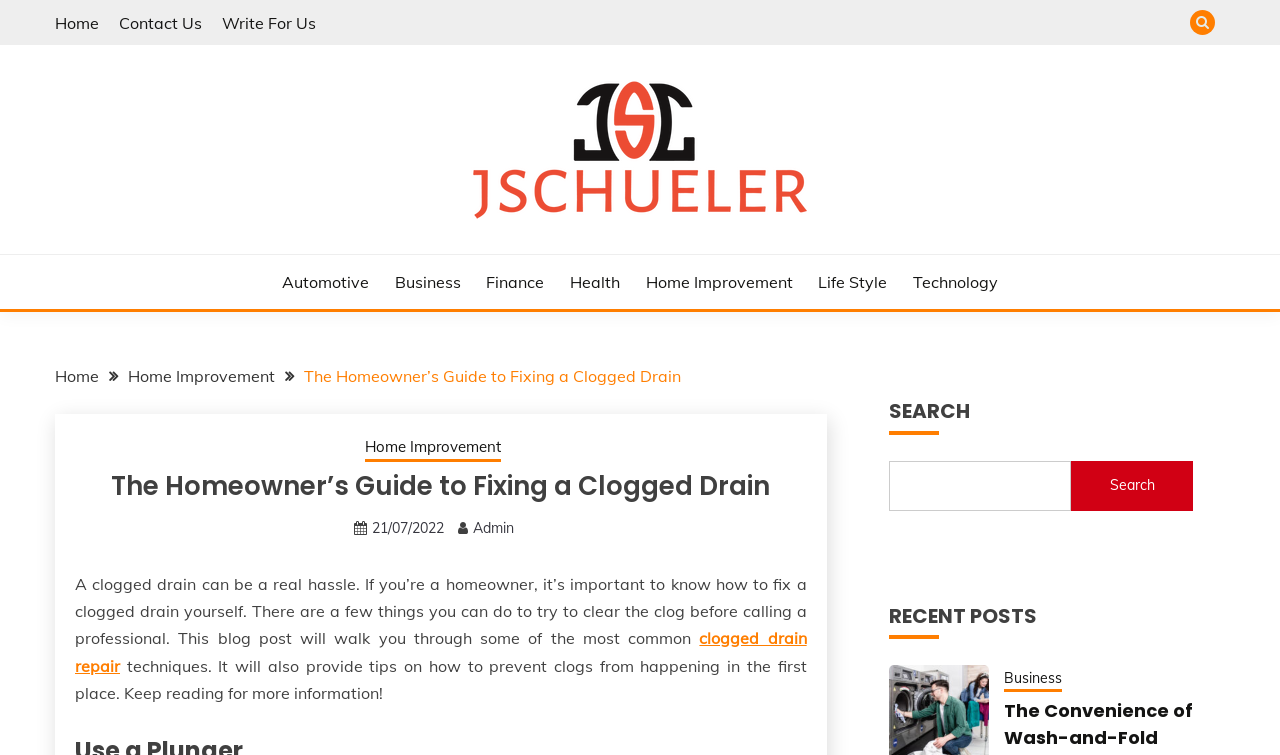What is the website's logo?
Please respond to the question with a detailed and thorough explanation.

The website's logo is located at the top left corner of the webpage, and it is an image with the text 'J Schueler' written on it.